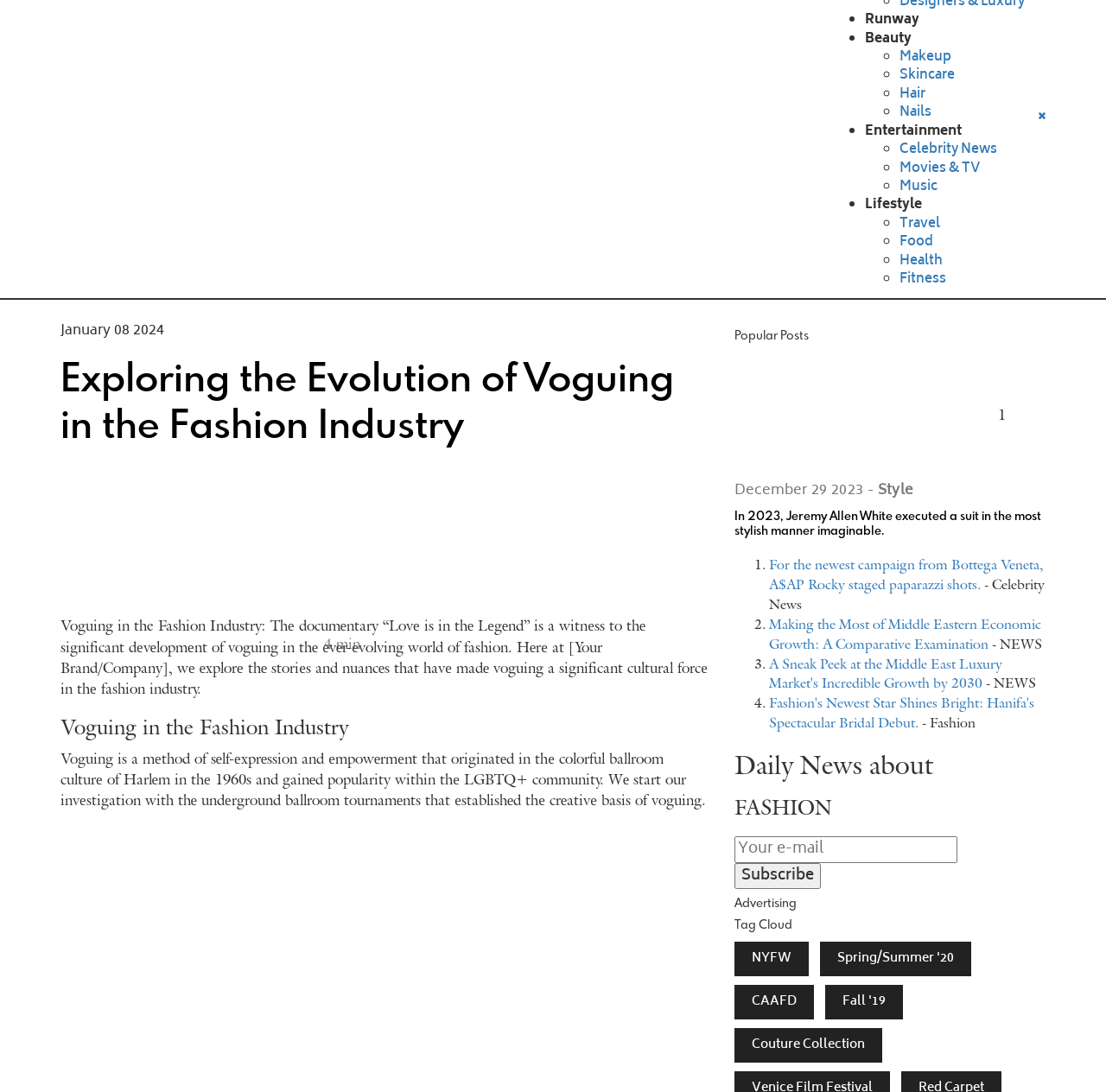Could you locate the bounding box coordinates for the section that should be clicked to accomplish this task: "Click on the 'Beauty' link".

[0.782, 0.025, 0.824, 0.046]